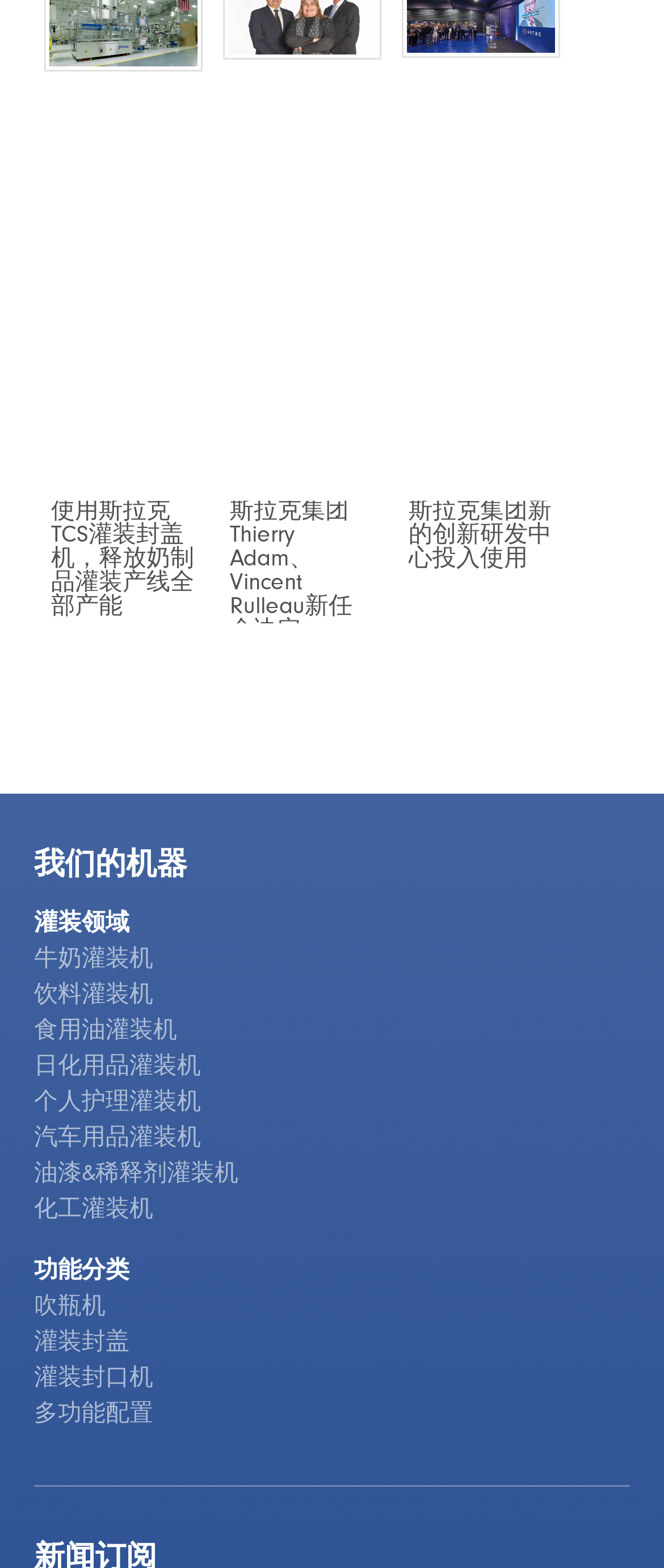What is the main category of machines on this webpage?
Please answer using one word or phrase, based on the screenshot.

灌装机